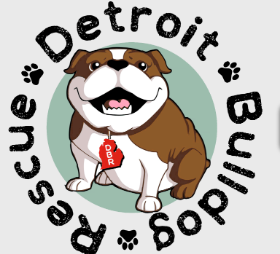What is the color of the ID tag?
Respond to the question with a well-detailed and thorough answer.

The bulldog wears a red ID tag hanging from its collar, which indicates the color of the ID tag is red.